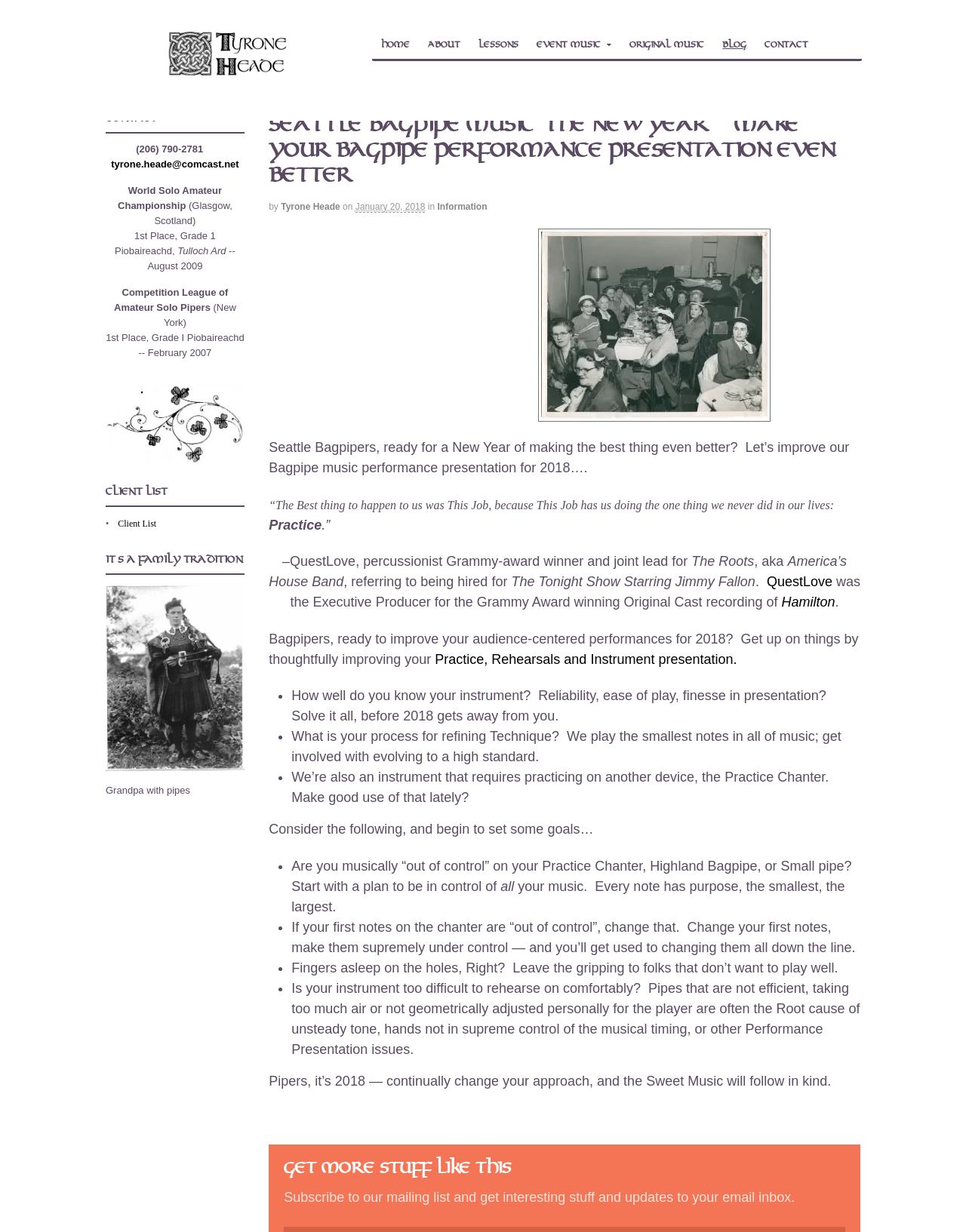Kindly determine the bounding box coordinates of the area that needs to be clicked to fulfill this instruction: "Contact via email".

[0.115, 0.129, 0.247, 0.138]